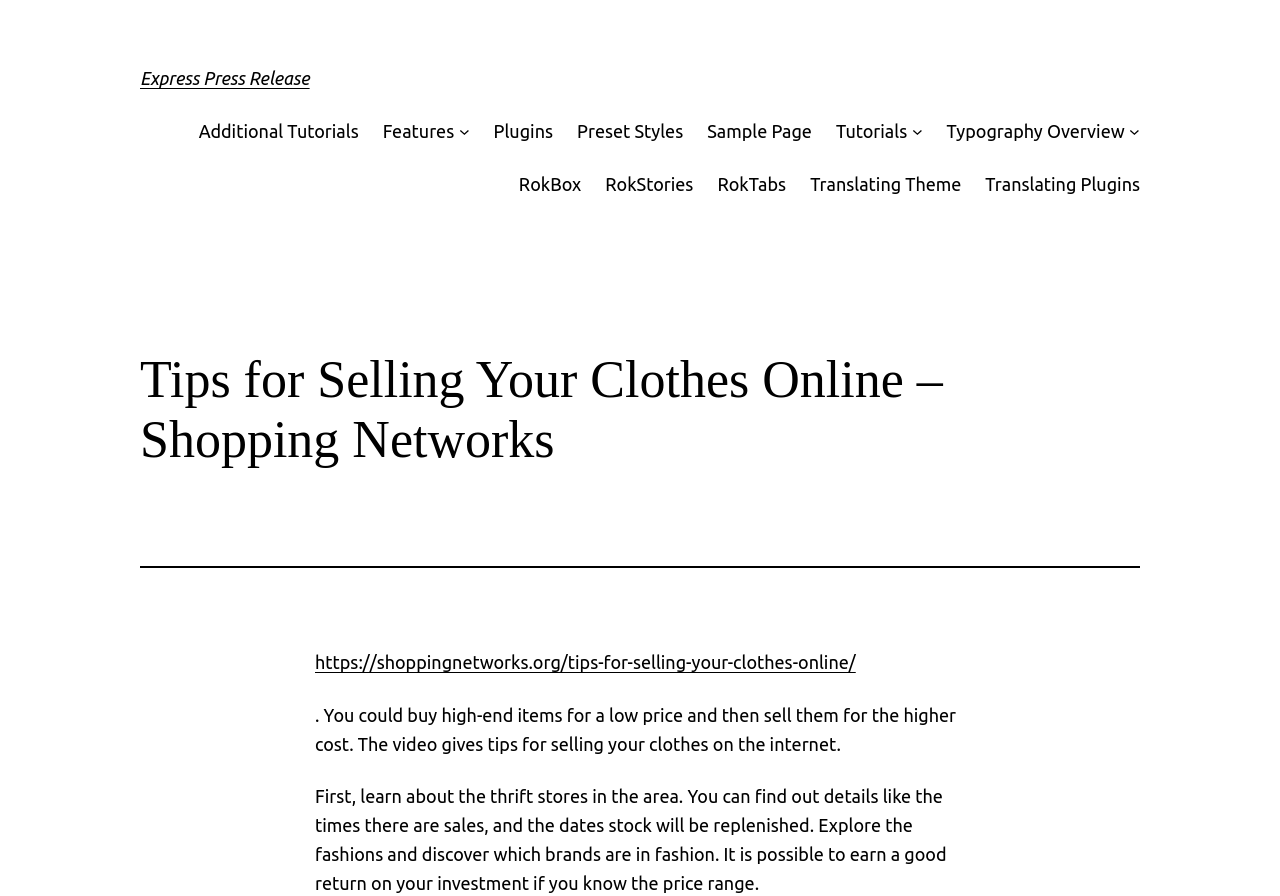Examine the image carefully and respond to the question with a detailed answer: 
What is the purpose of the video on this webpage?

The video on this webpage provides tips for selling clothes online, which is the main topic of the webpage. The video is likely to offer guidance on how to sell clothes online effectively.